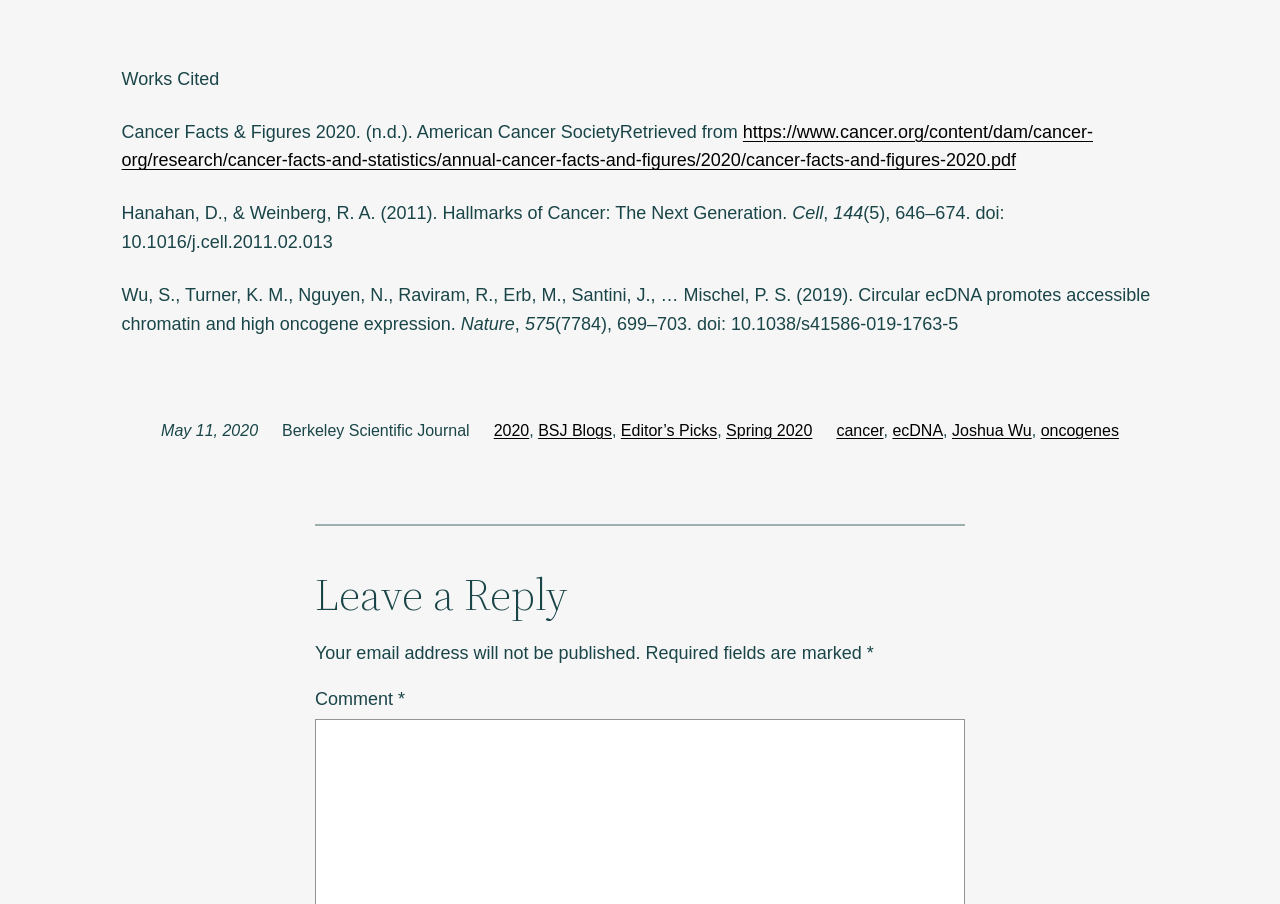Based on the element description Joshua Wu, identify the bounding box of the UI element in the given webpage screenshot. The coordinates should be in the format (top-left x, top-left y, bottom-right x, bottom-right y) and must be between 0 and 1.

[0.744, 0.467, 0.806, 0.486]